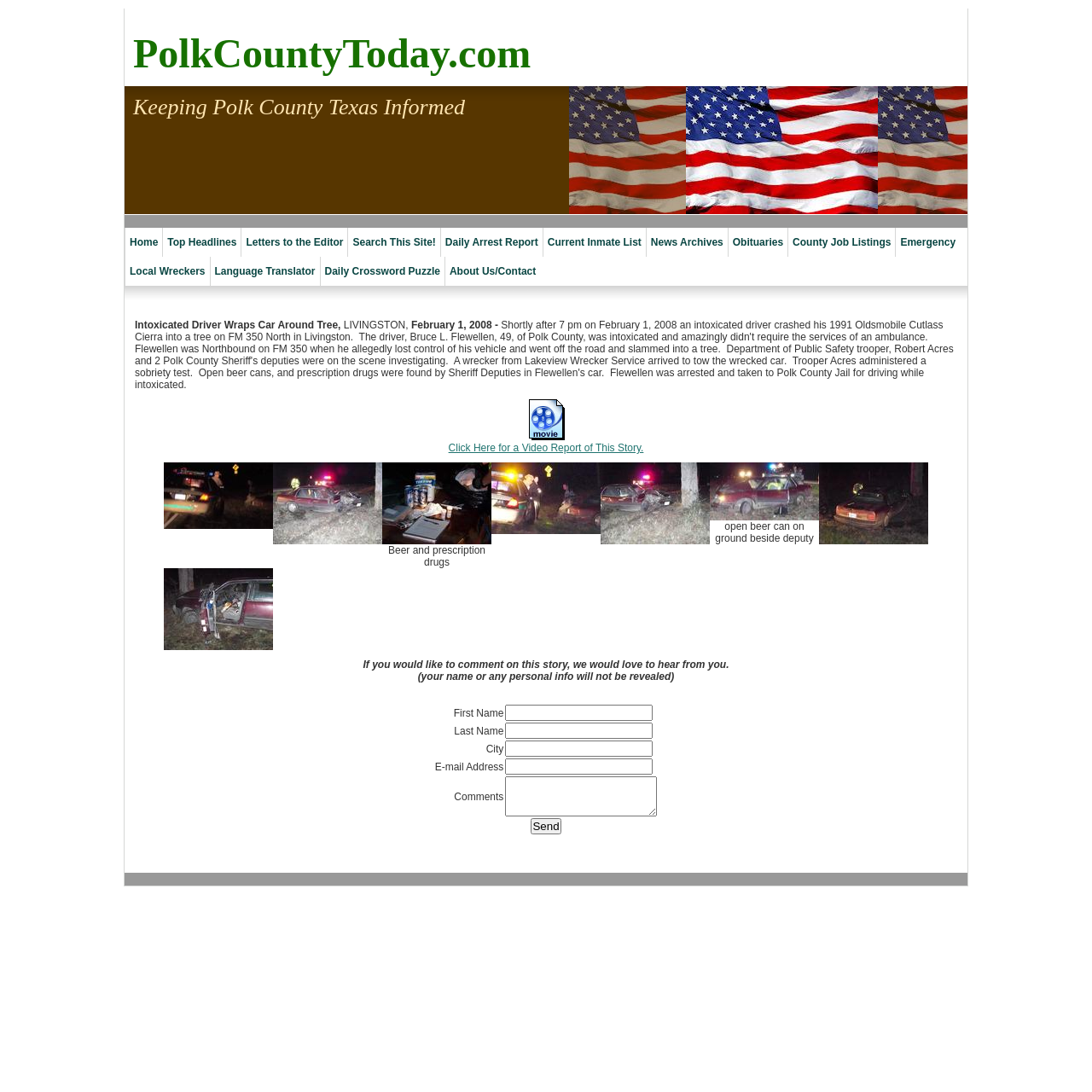What is the location of the incident?
Using the information from the image, answer the question thoroughly.

The location of the incident is obtained from the text content of the LayoutTableCell element, which mentions that the incident occurred in Livingston.